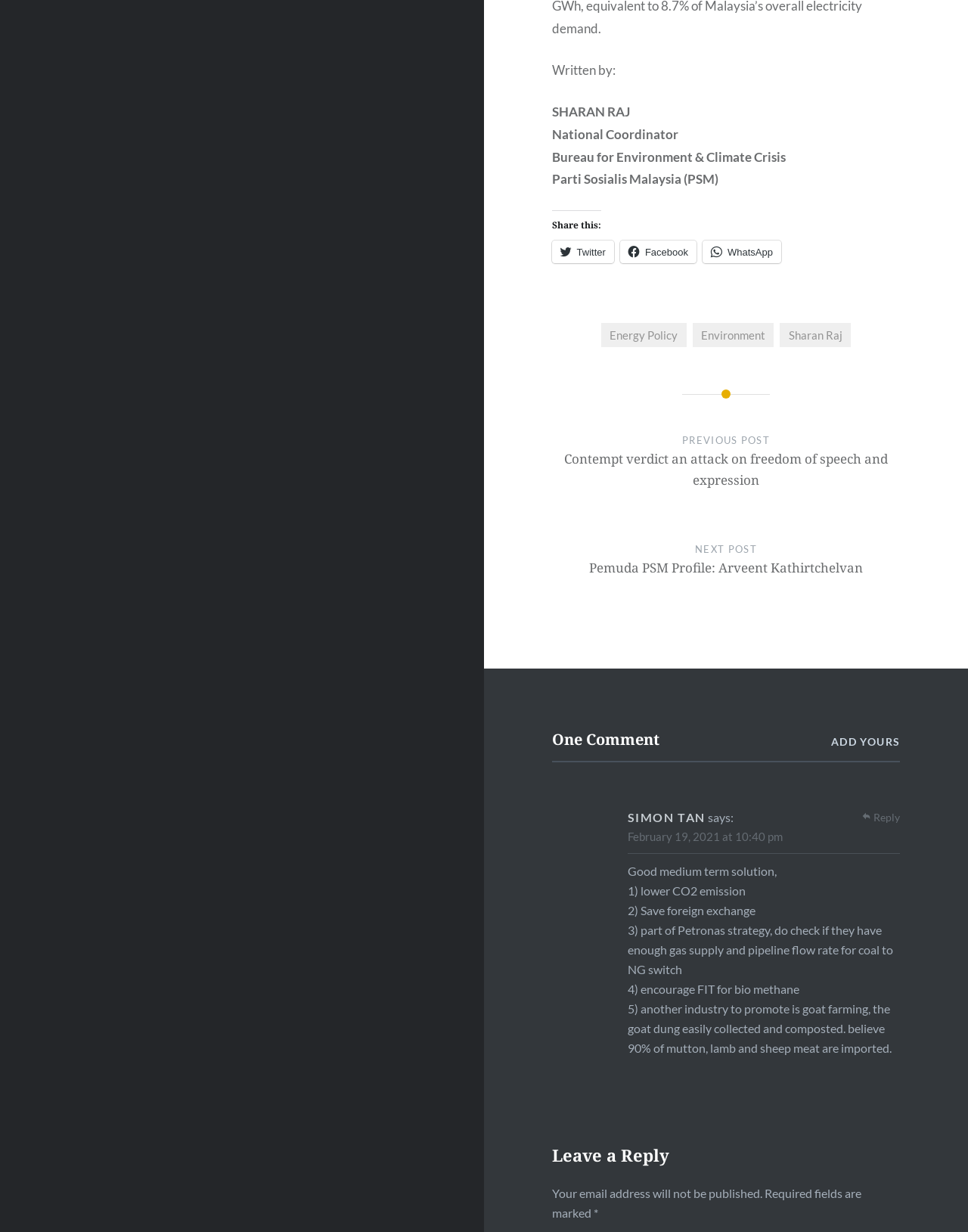Find the bounding box coordinates of the element I should click to carry out the following instruction: "Reply to Simon Tan".

[0.903, 0.658, 0.93, 0.669]